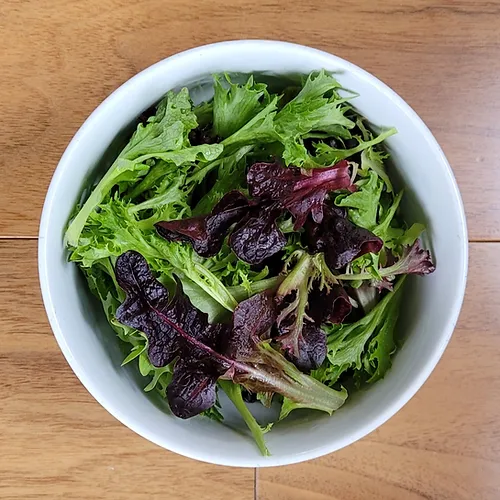Provide a brief response to the question using a single word or phrase: 
Is the lettuce mix certified organic?

Yes